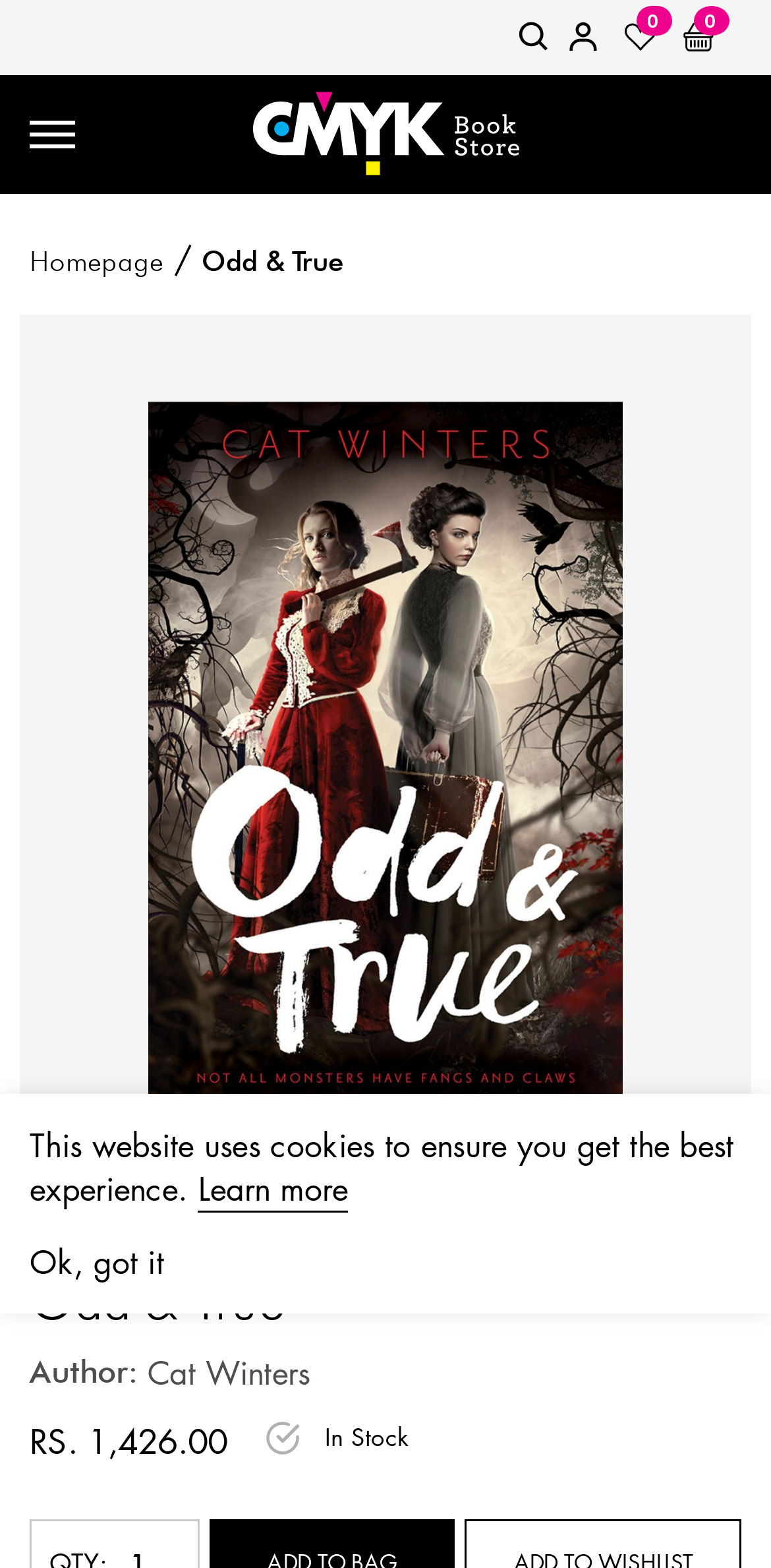Please find the bounding box coordinates of the section that needs to be clicked to achieve this instruction: "learn more about cookies".

[0.257, 0.744, 0.452, 0.773]